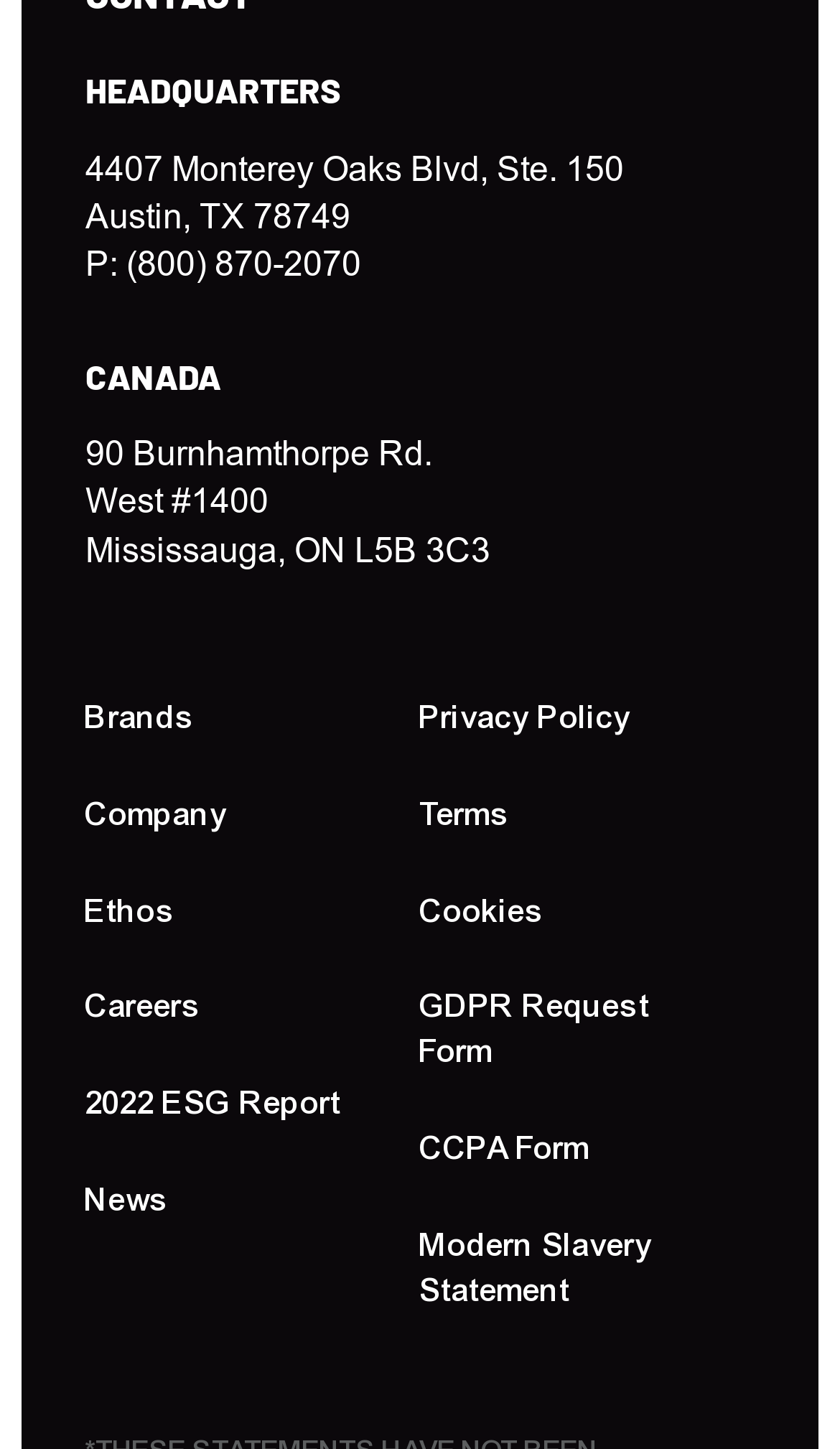Identify the bounding box coordinates of the area you need to click to perform the following instruction: "Call headquarters phone number".

[0.15, 0.17, 0.43, 0.195]